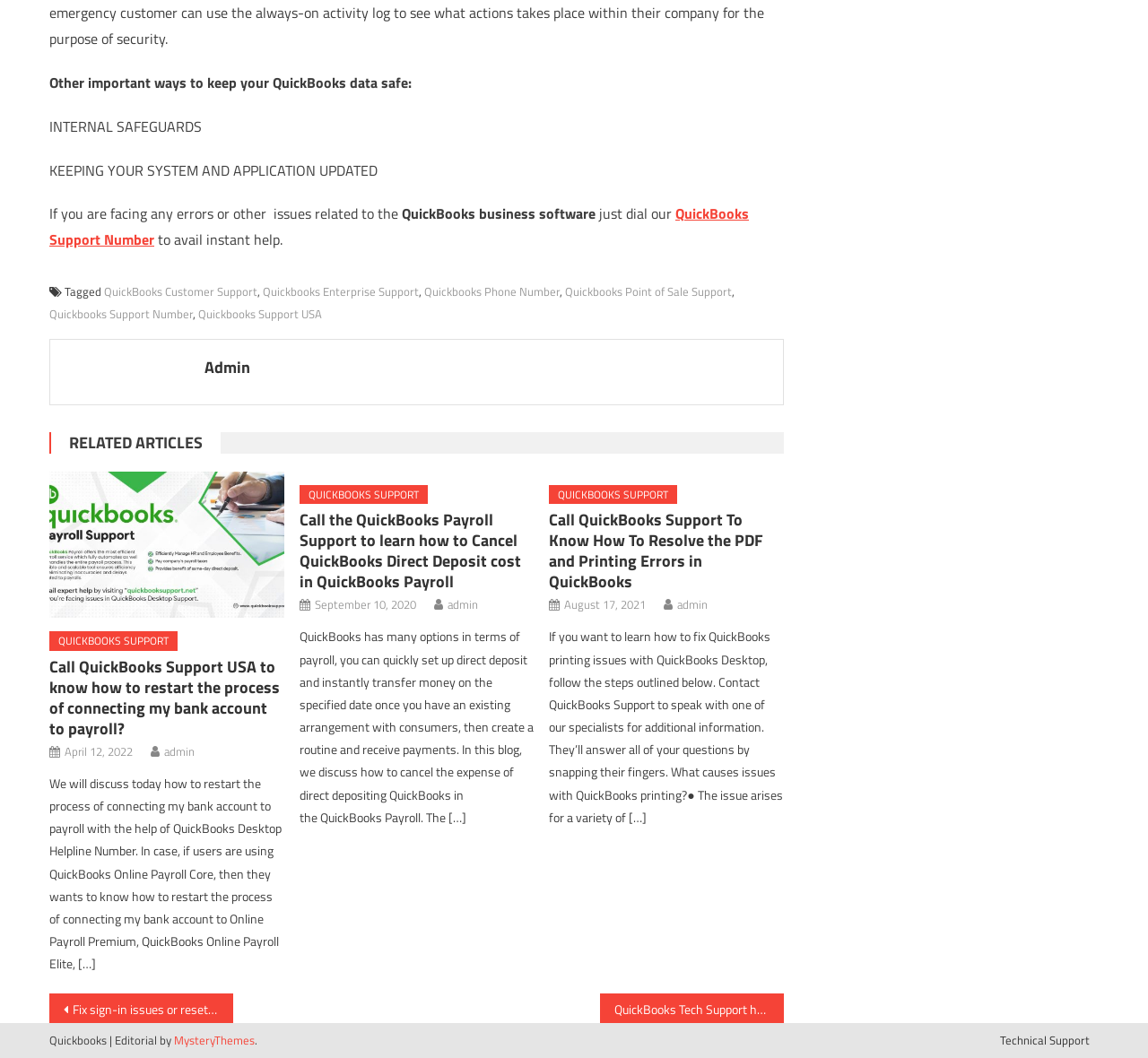Please give a succinct answer to the question in one word or phrase:
What is the main topic of this webpage?

QuickBooks Support